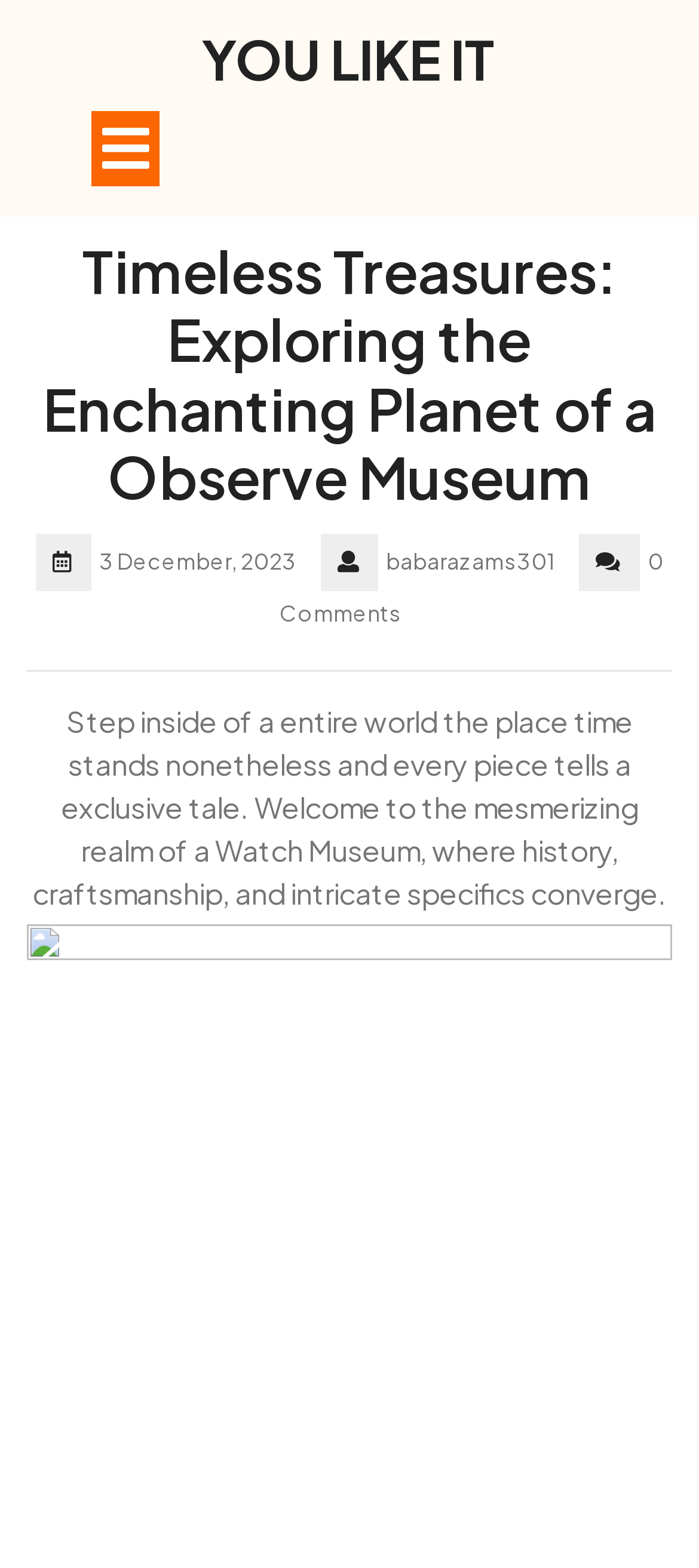How many comments are there?
Based on the image, please offer an in-depth response to the question.

The number of comments can be found in the StaticText element with the text '0 Comments', which is located next to the author's name.